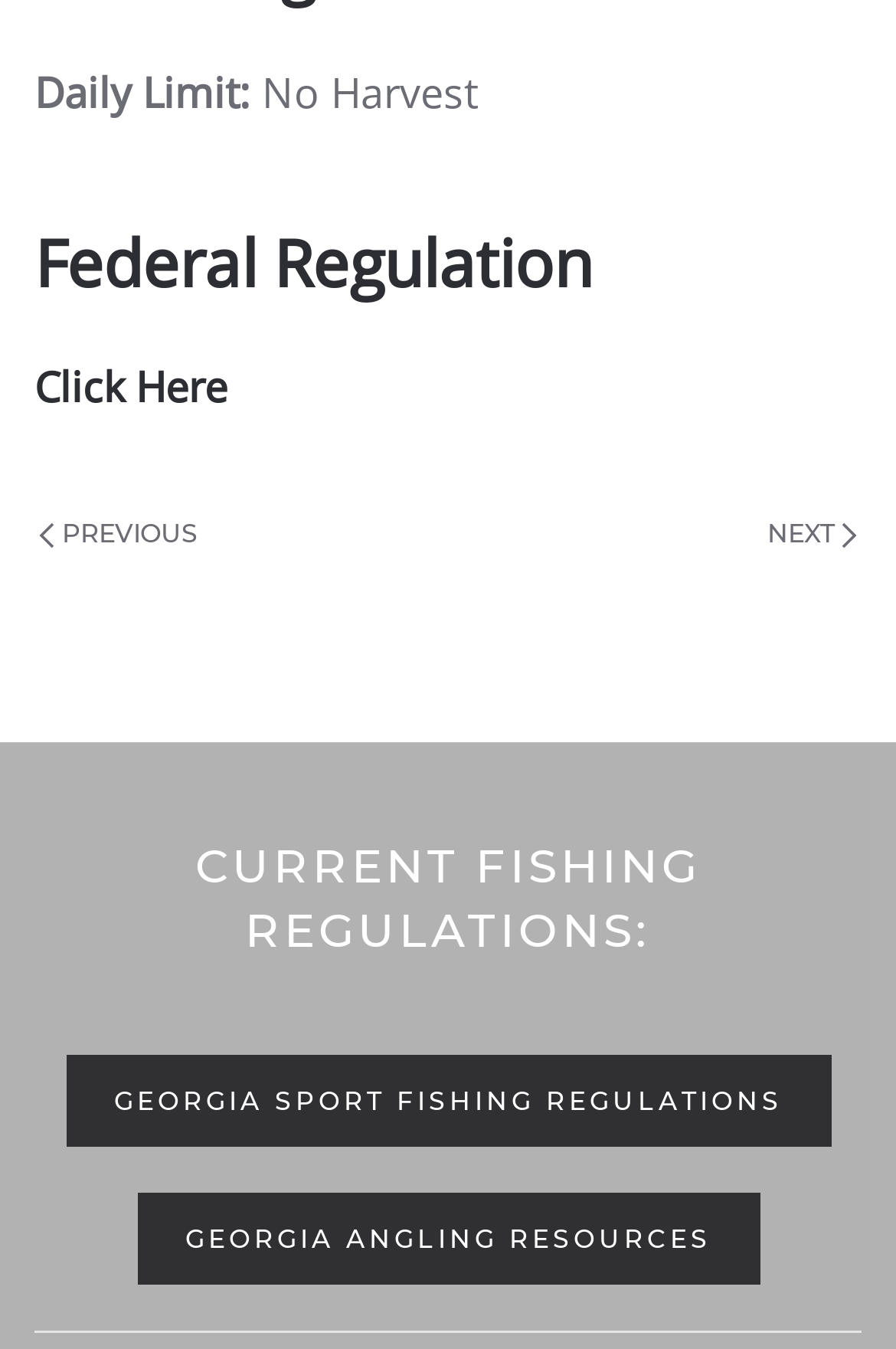What is the purpose of the 'Click Here' link?
Answer the question with a detailed and thorough explanation.

I found the link element with the text 'Click Here' at coordinates [0.038, 0.266, 0.254, 0.307], but the purpose of this link is not explicitly stated on the webpage.